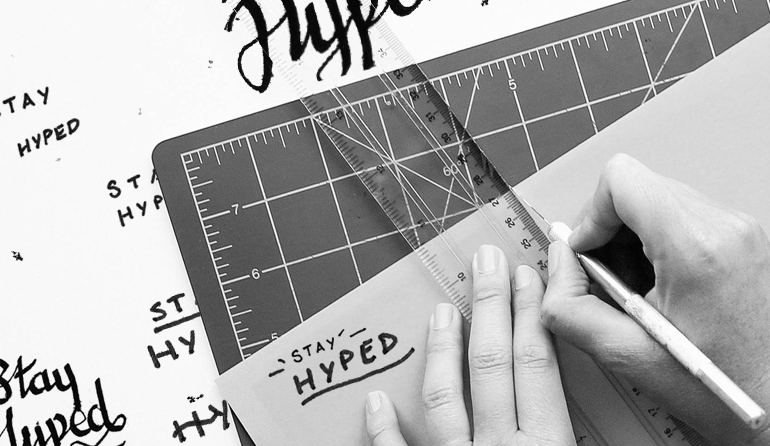Describe all the important aspects and features visible in the image.

The image features a close-up view of a creative workspace, predominantly showcasing the phrase "Stay Hyped" in a playful script. Below the bold typography, repeating instances of the same phrase create a dynamic pattern, enhancing the visual energy. A hand is positioned on the right side, skillfully holding a craft knife and guiding it along a ruler, which is placed on a light-colored sheet. This setup suggests a design process, possibly for a graphic project or DIY craft, where precision is key. The background features a cutting mat, marked with grid lines, indicating a thoughtful approach to layout and measurement. The monochromatic color scheme, with its emphasis on black and white, adds a timeless quality to the image, drawing attention to the craft and creativity involved. Overall, the scene captures the excitement and artistic spirit of designing something new and vibrant.